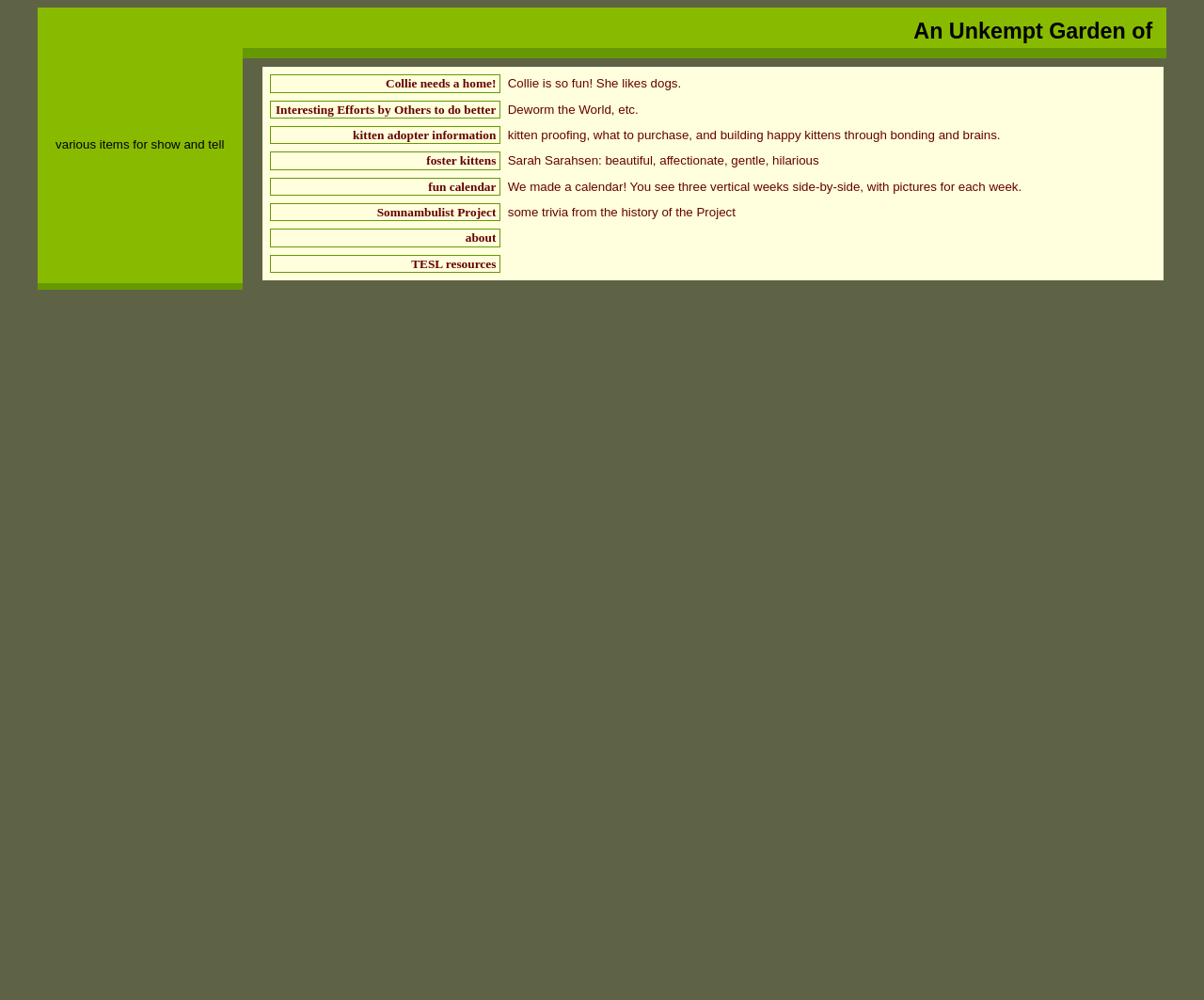Provide the bounding box coordinates for the area that should be clicked to complete the instruction: "View 'kitten adopter information'".

[0.293, 0.128, 0.412, 0.142]